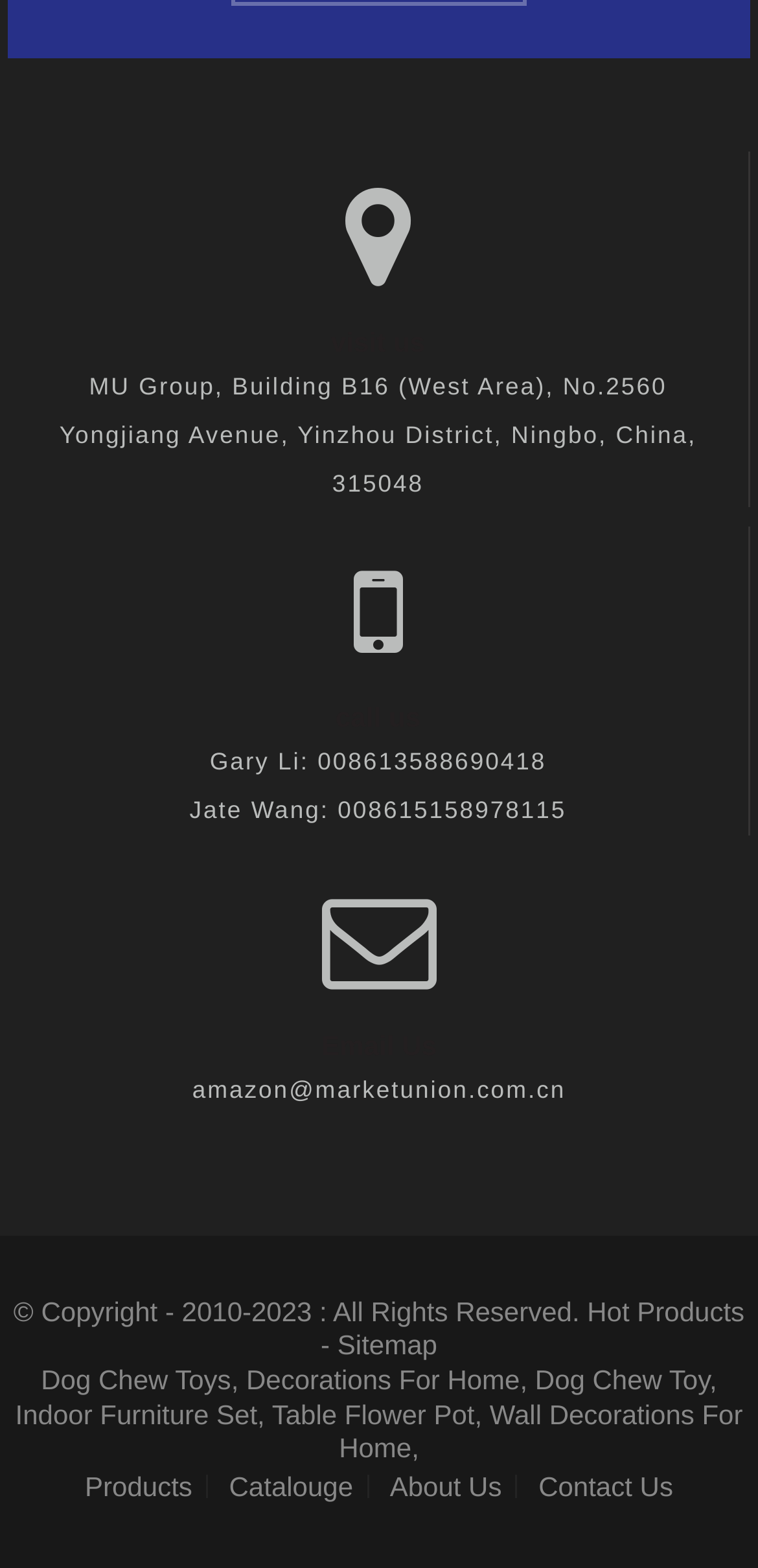How many phone numbers are listed?
Kindly offer a detailed explanation using the data available in the image.

I counted the number of link elements that contain phone numbers, which are 'Gary Li: 008613588690418' and 'Jate Wang: 008615158978115', and found that there are 2 phone numbers listed.